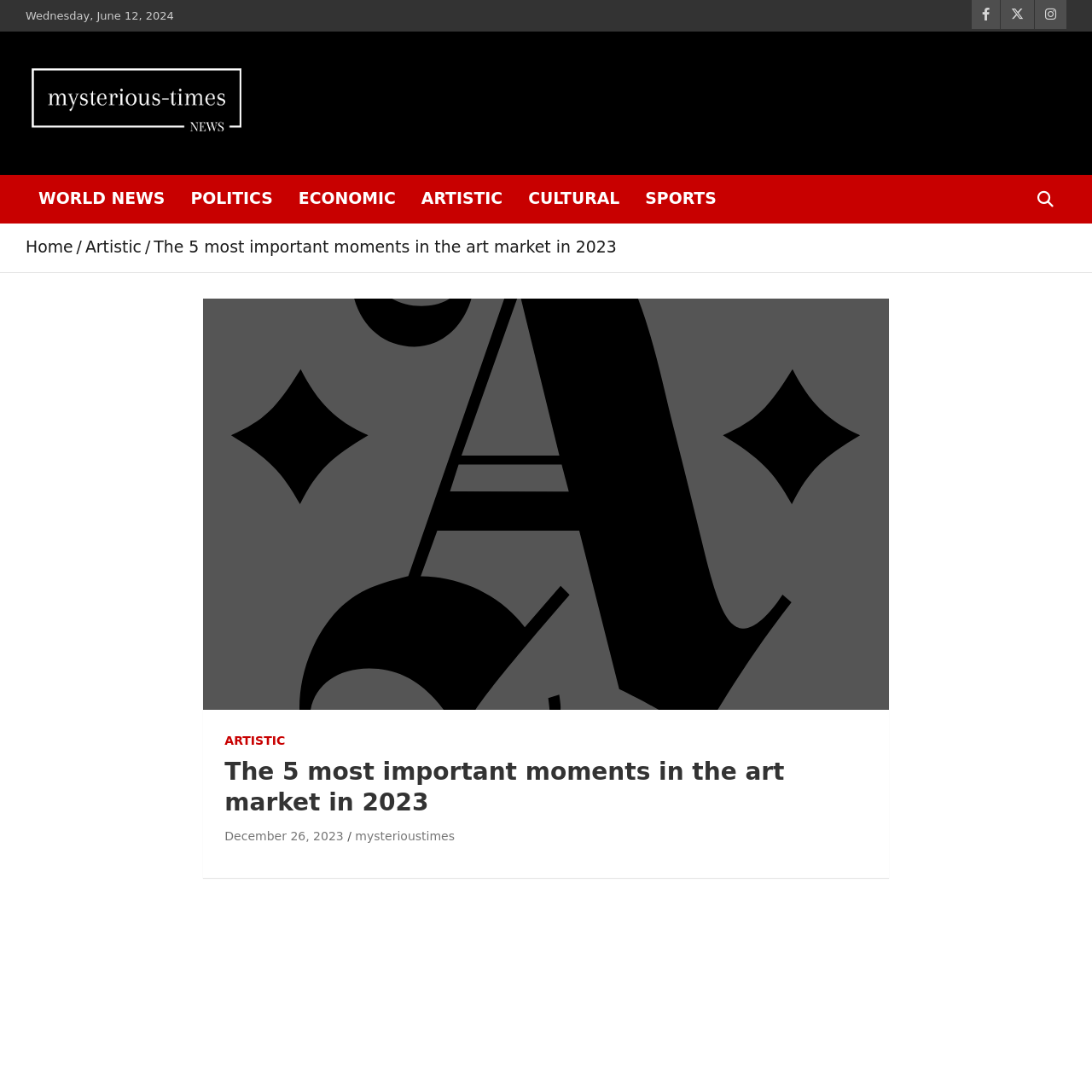What is the publication date of the article?
From the image, respond using a single word or phrase.

December 26, 2023